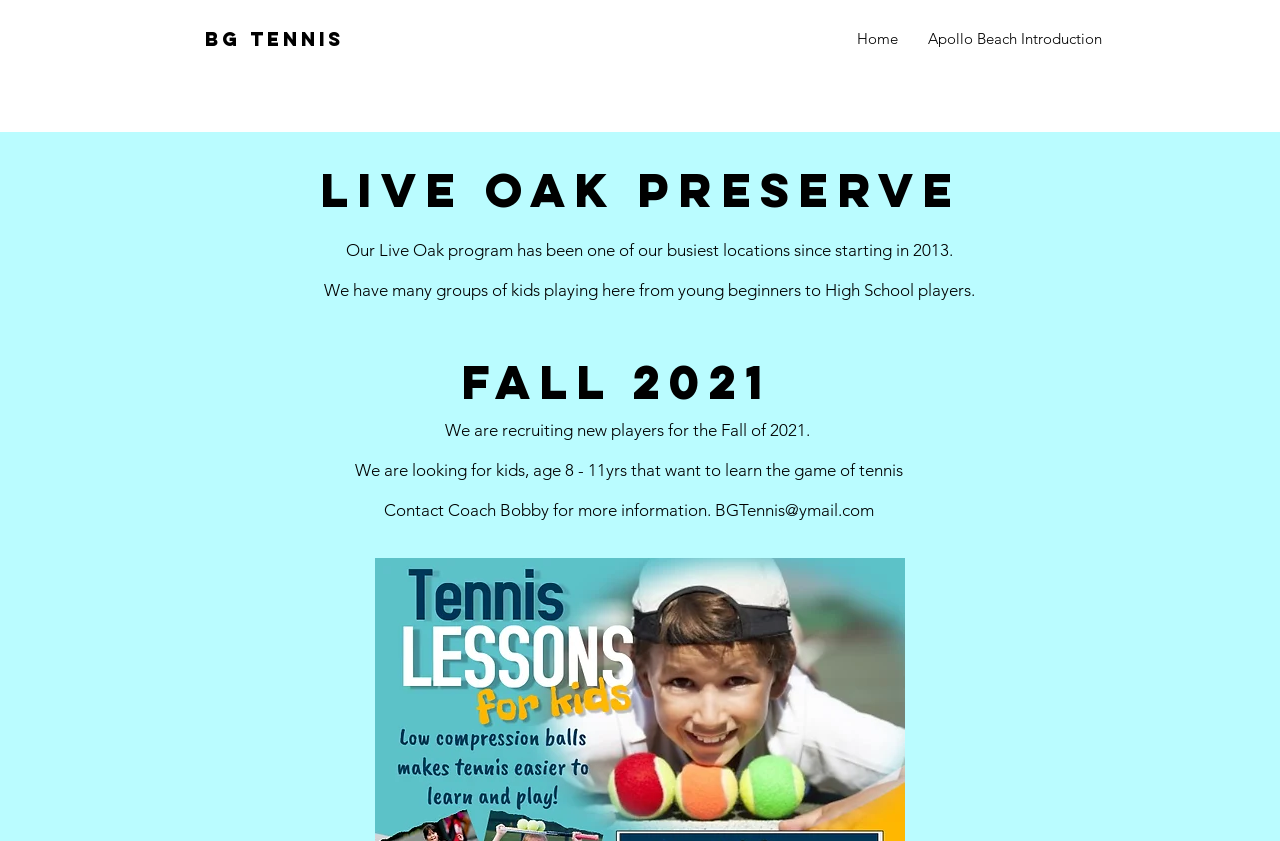Refer to the image and provide an in-depth answer to the question: 
What is the email address to contact for more information?

The webpage provides a link with the email address 'BGTennis@ymail.com' which can be used to contact for more information.